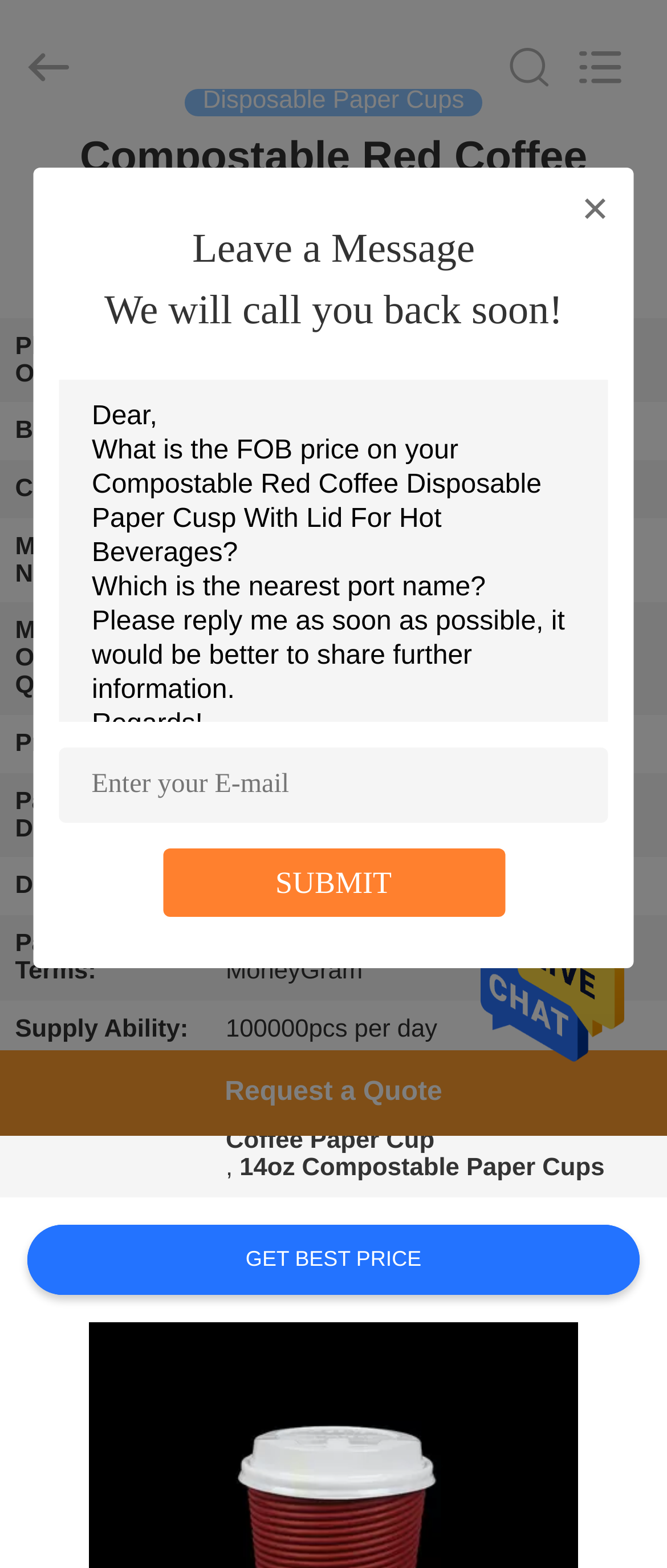Detail the various sections and features present on the webpage.

This webpage is about a product called "Compostable Red Coffee Disposable Paper Cusp With Lid For Hot Beverages" from China. At the top, there is a search bar and a navigation menu with links to "HOME", "PRODUCTS", "ABOUT US", "FACTORY TOUR", "QUALITY CONTROL", "CONTACT US", and "REQUEST A QUOTE". 

Below the navigation menu, there is a heading that displays the product name. To the right of the heading, there is a table that provides detailed information about the product, including its place of origin, brand name, certification, model number, minimum order quantity, price, packaging details, delivery time, payment terms, and supply ability.

On the left side of the page, there is a section that allows users to leave a message, with a text box to enter a message and a submit button. There is also a sample message provided as a reference.

At the bottom of the page, there are links to "GET BEST PRICE" and "Request a Quote", as well as a copyright notice. Additionally, there is a link to "Disposable Paper Cups" and a table with various product details.